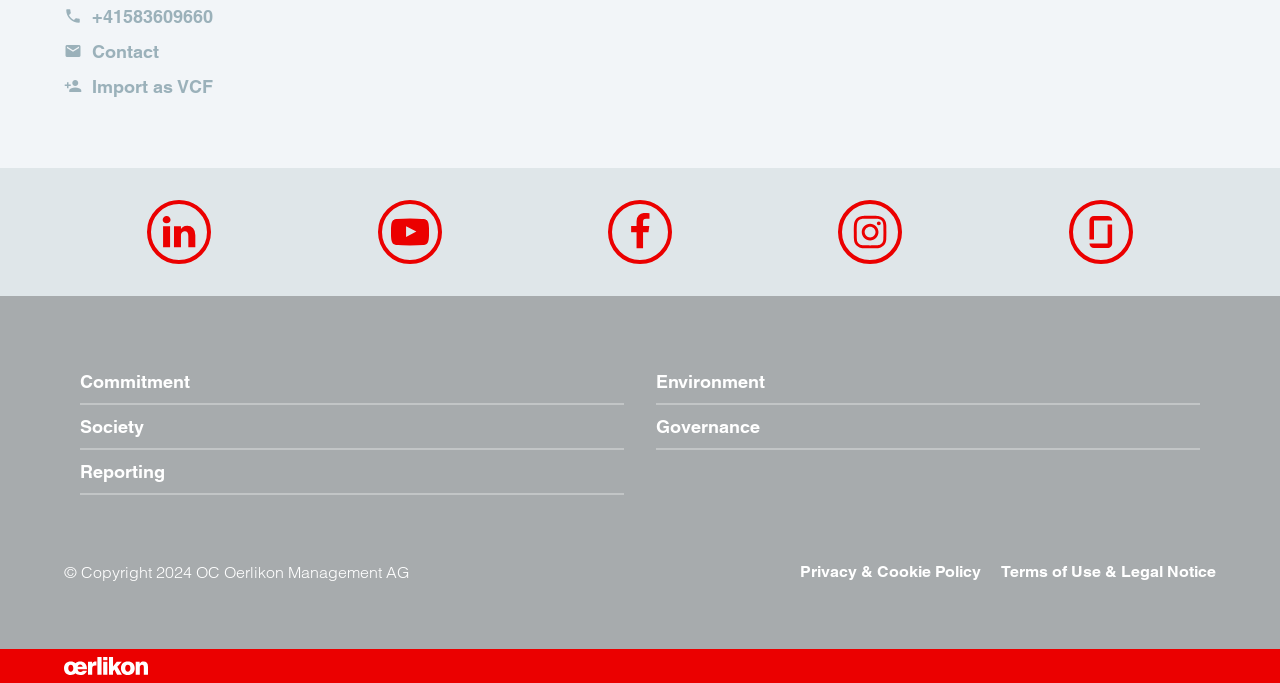Determine the bounding box coordinates for the UI element with the following description: "title="Instagram"". The coordinates should be four float numbers between 0 and 1, represented as [left, top, right, bottom].

[0.655, 0.292, 0.705, 0.386]